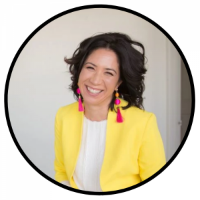Thoroughly describe the content and context of the image.

The image features Misasha Suzuki Graham, co-host of the "Dear White Women Podcast," capturing her vibrant personality with a bright smile. She is dressed in a stylish yellow blazer, complemented by colorful tassel earrings that add a playful touch to her professional look. This portrait embodies her commitment to empowering conversations and advocating for meaningful discussions on race and identity. As a podcast co-host, she aims to create a welcoming space for listeners to examine societal norms and engage in critical dialogues while focusing on personal growth and community building.